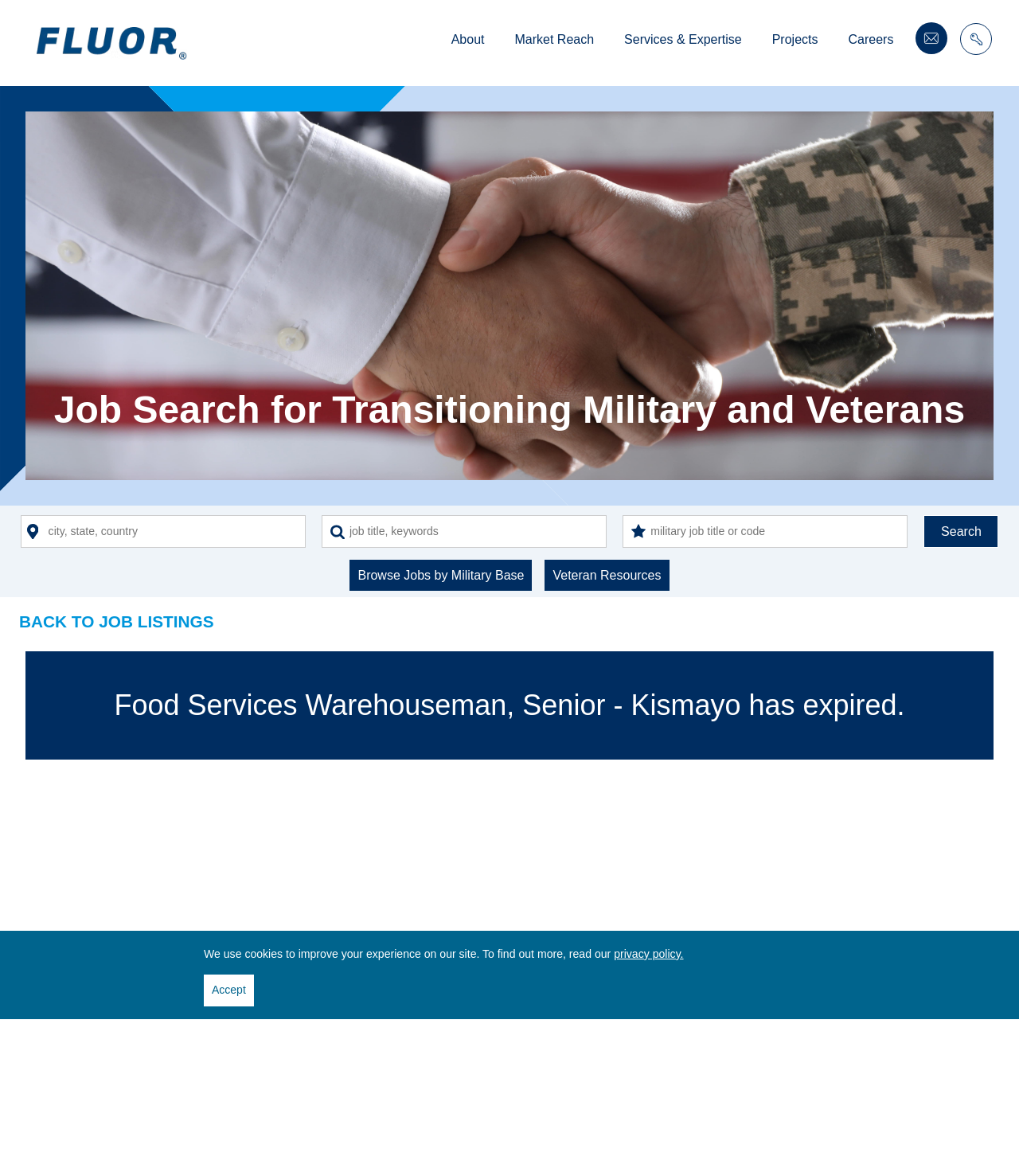Use the details in the image to answer the question thoroughly: 
How many links are there in the main navigation menu?

I counted the number of links in the main navigation menu by looking at the list element with the label 'Main'. There are seven links in this list, labeled 'About', 'Market Reach', 'Services & Expertise', 'Projects', 'Careers', 'Contact Us', and 'Client Login'.